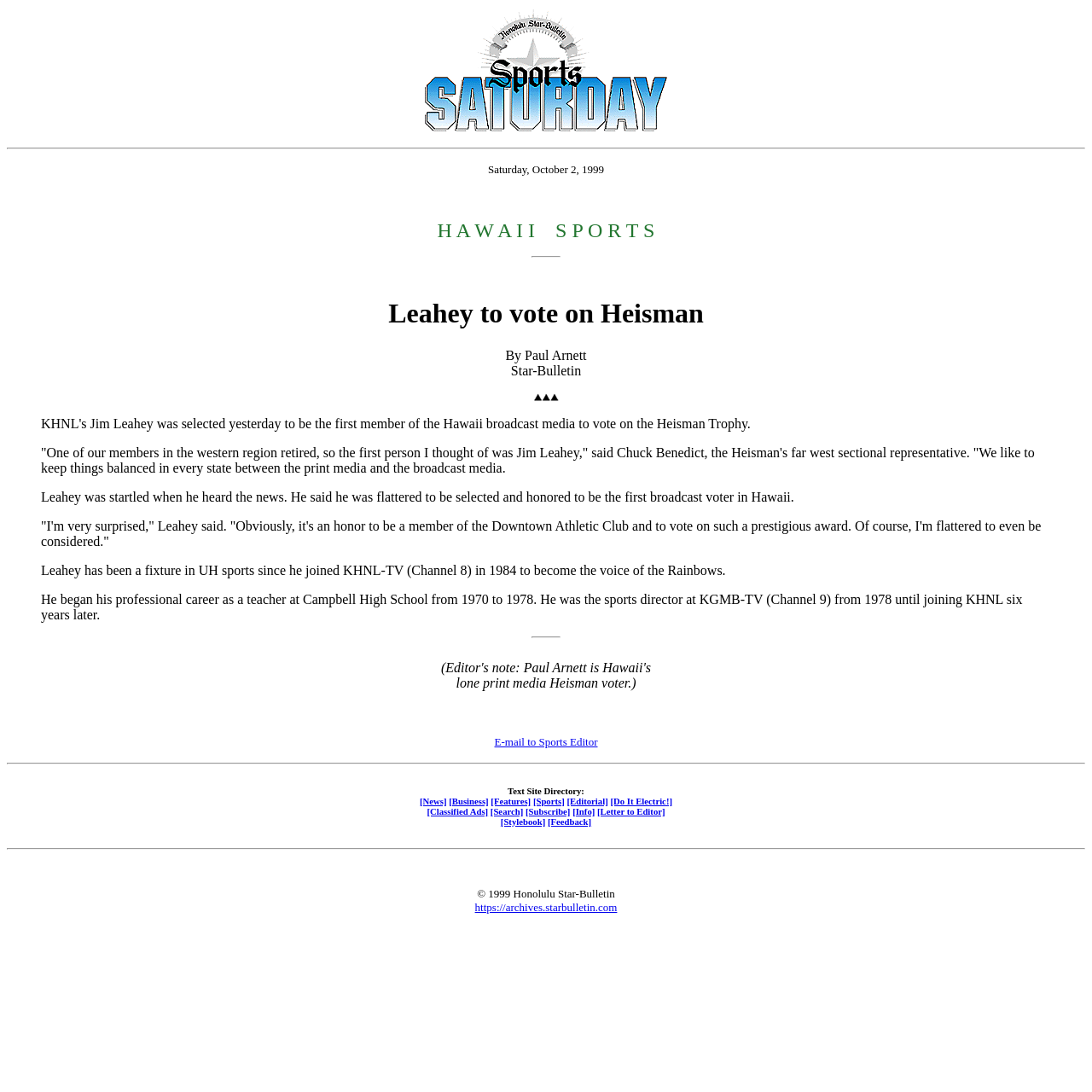Locate and provide the bounding box coordinates for the HTML element that matches this description: "Chinese Art by Su".

None